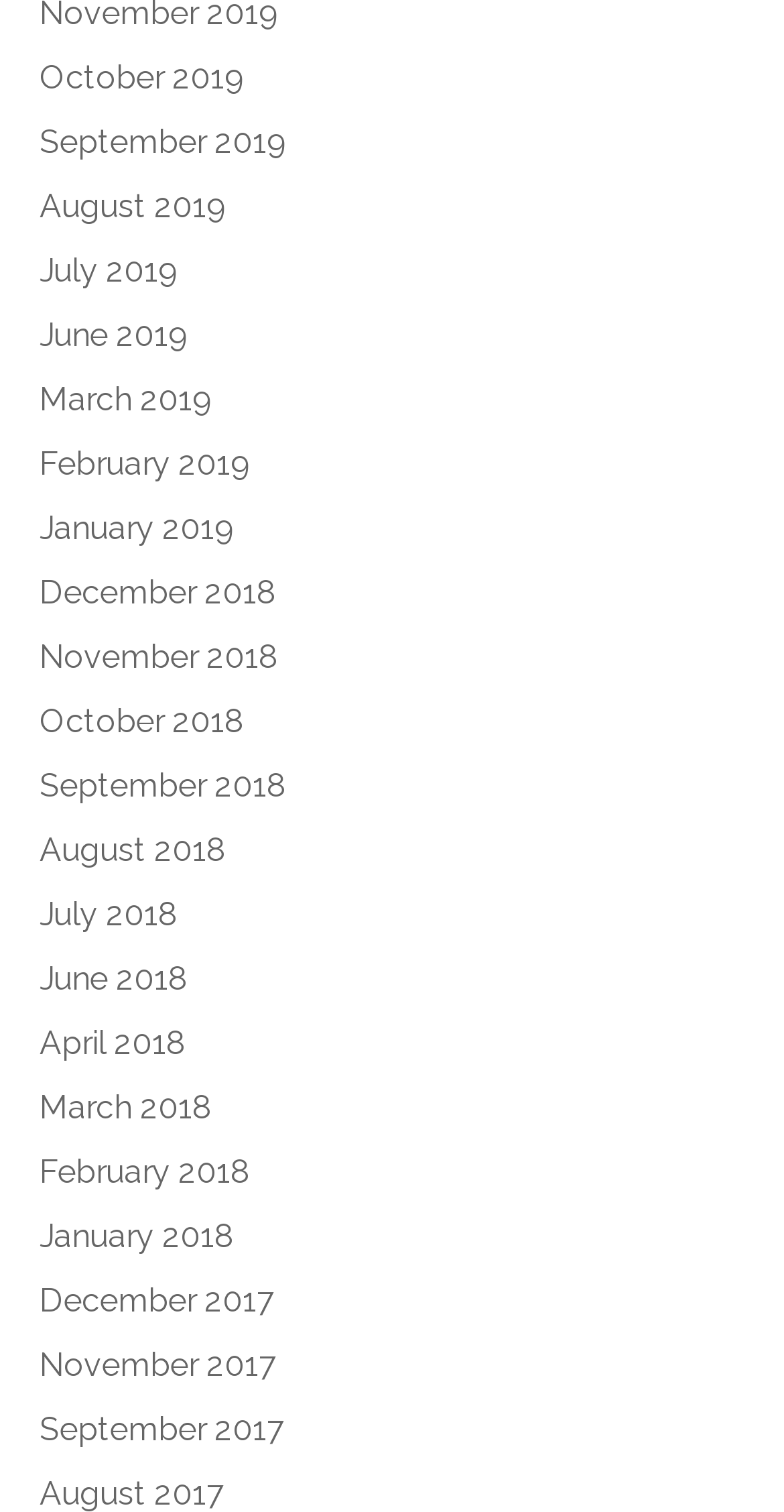Pinpoint the bounding box coordinates of the area that should be clicked to complete the following instruction: "view October 2019". The coordinates must be given as four float numbers between 0 and 1, i.e., [left, top, right, bottom].

[0.05, 0.036, 0.312, 0.068]